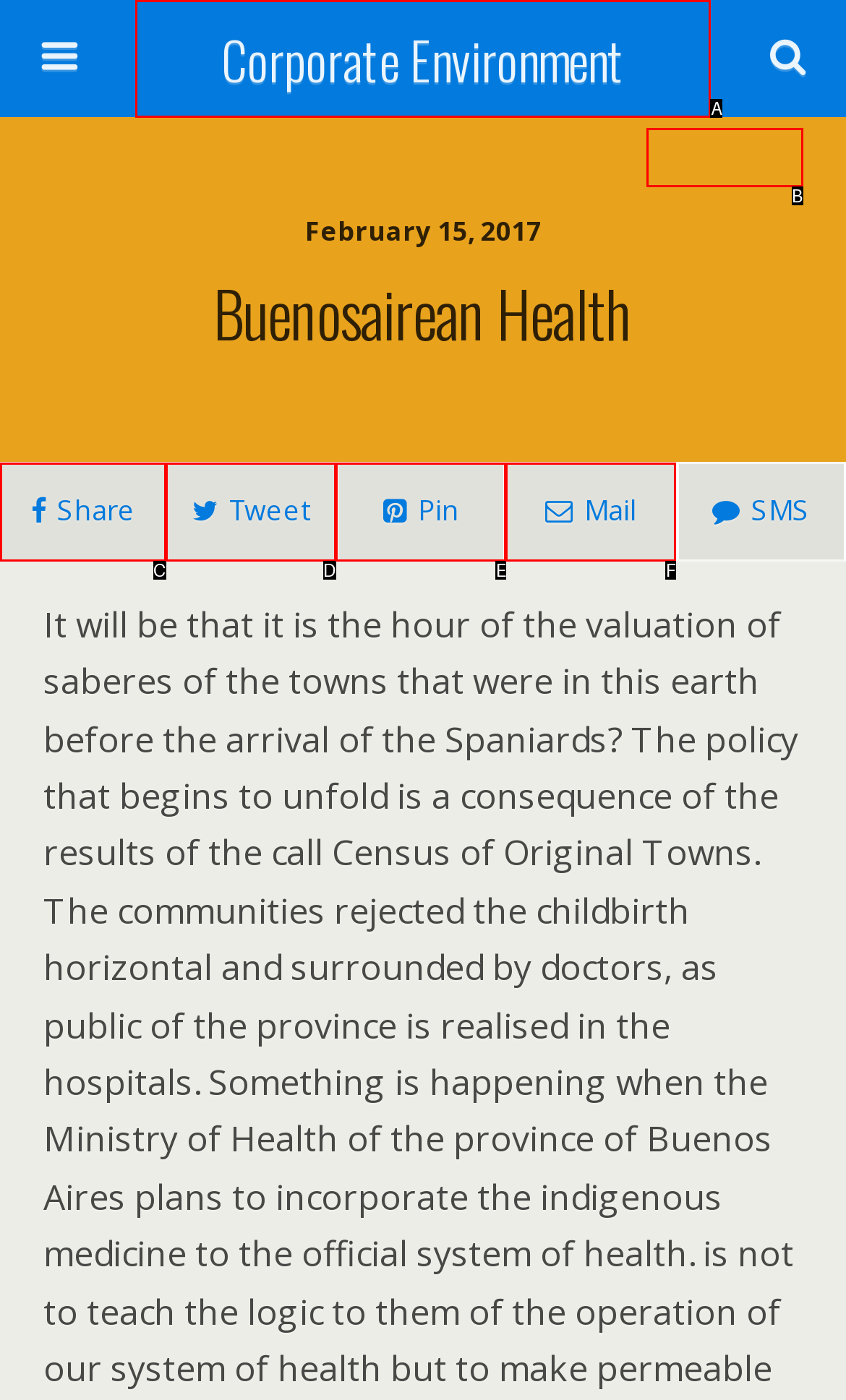Given the element description: parent_node: Username or E-mail name="log", choose the HTML element that aligns with it. Indicate your choice with the corresponding letter.

None